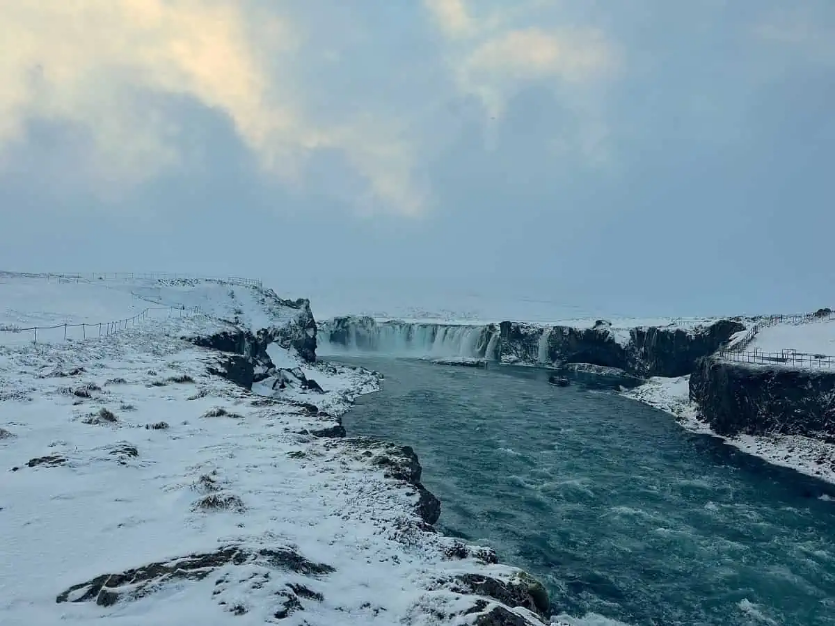What is the color of the rushing waters?
Deliver a detailed and extensive answer to the question.

The caption describes the scene as having a stark contrast of the rushing, turquoise waters against a backdrop of glistening snow, indicating that the water is turquoise in color.